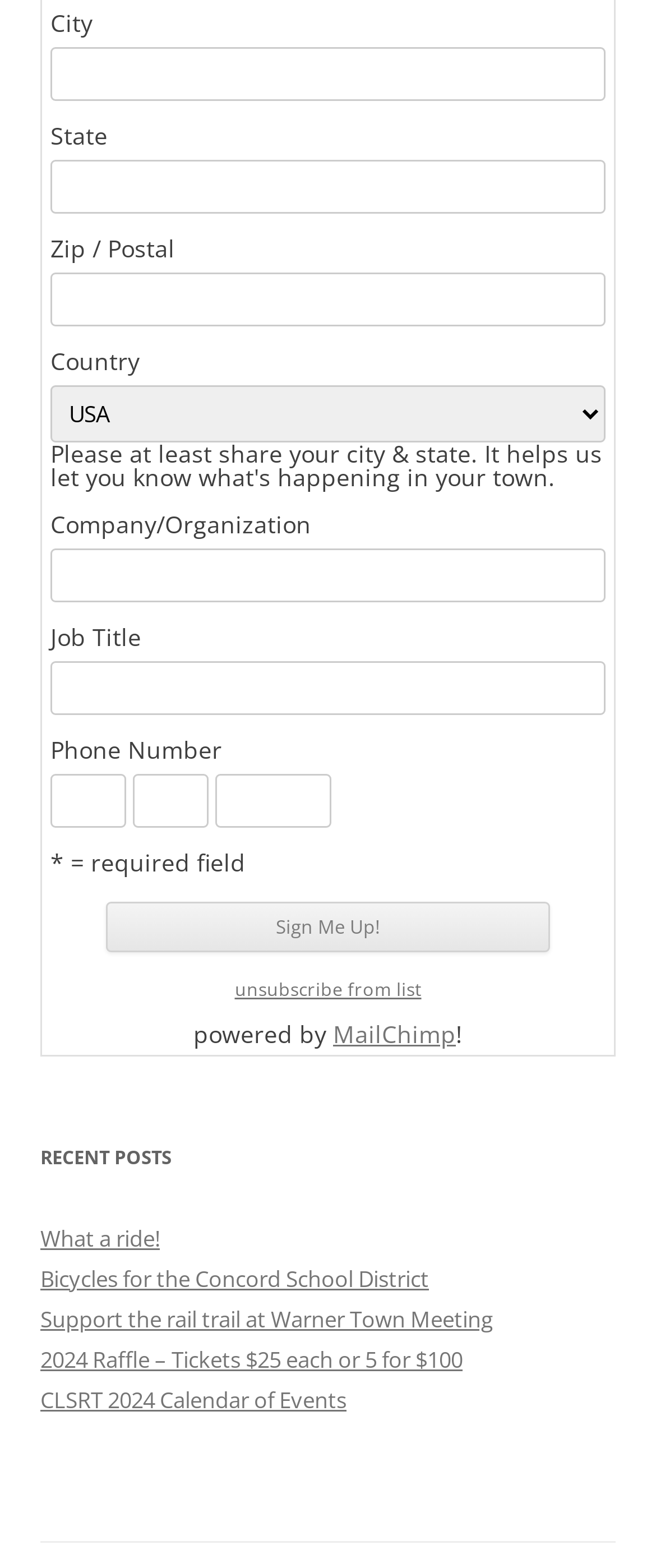Reply to the question below using a single word or brief phrase:
How many links are there in the 'RECENT POSTS' section?

5